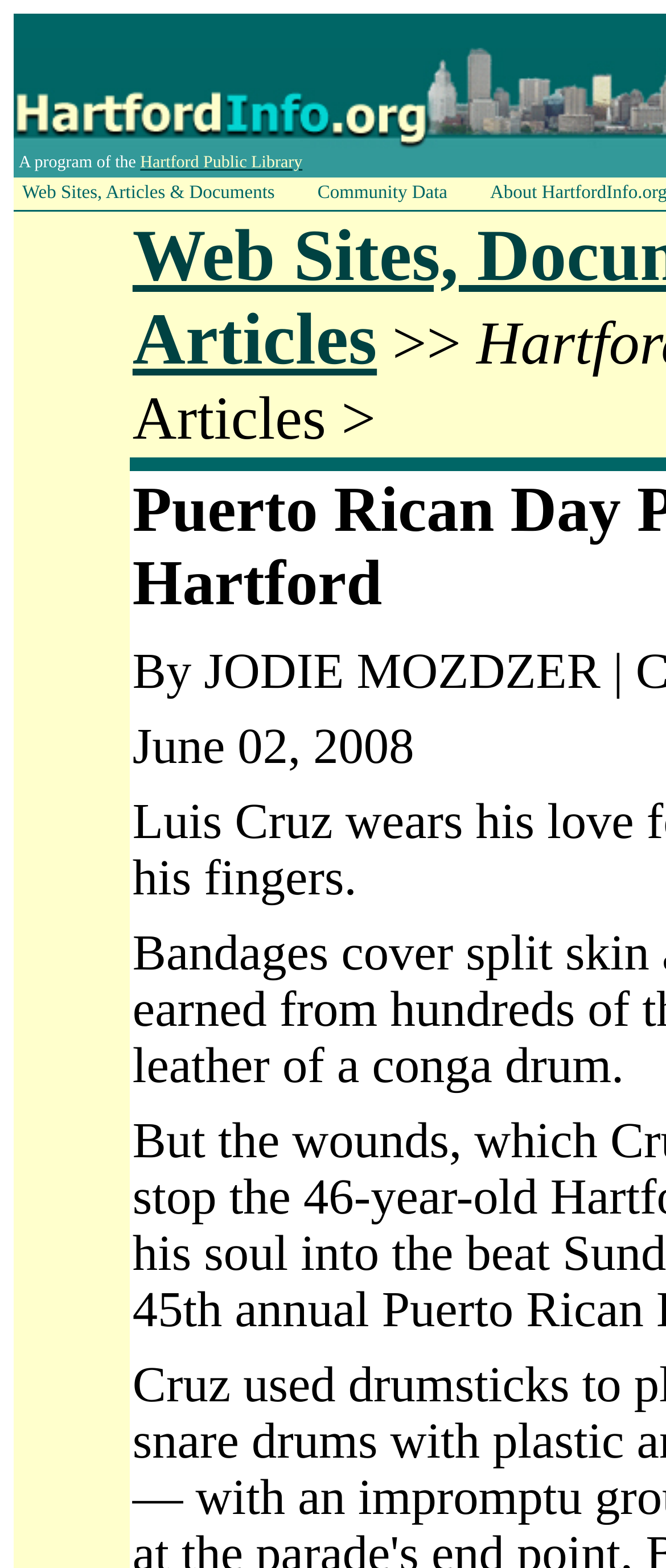What is the organization behind the program?
Please give a well-detailed answer to the question.

I found the organization behind the program by looking at the LayoutTableCell element with the text 'A program of the Hartford Public Library' located at the top of the page.